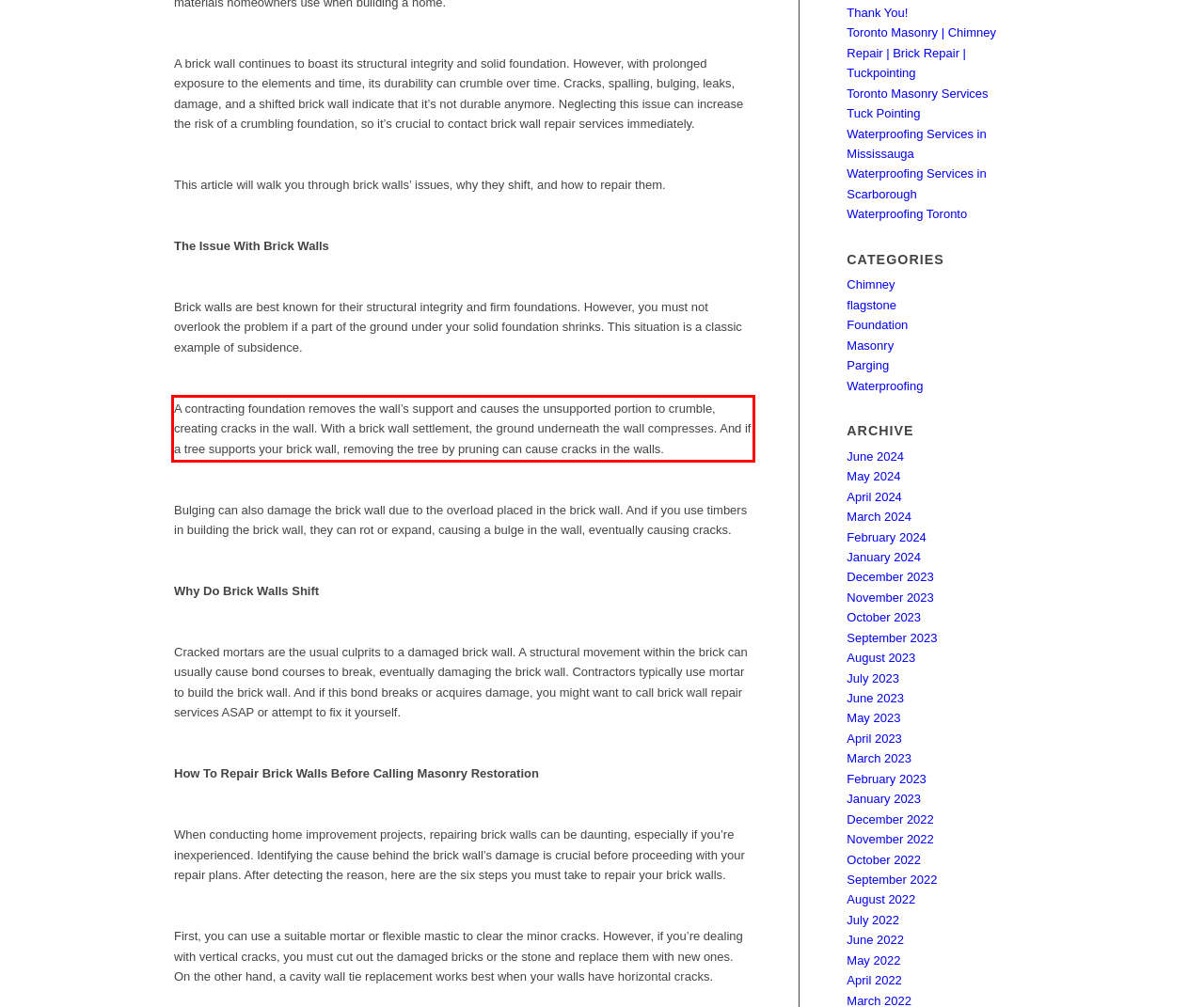Identify and extract the text within the red rectangle in the screenshot of the webpage.

A contracting foundation removes the wall’s support and causes the unsupported portion to crumble, creating cracks in the wall. With a brick wall settlement, the ground underneath the wall compresses. And if a tree supports your brick wall, removing the tree by pruning can cause cracks in the walls.